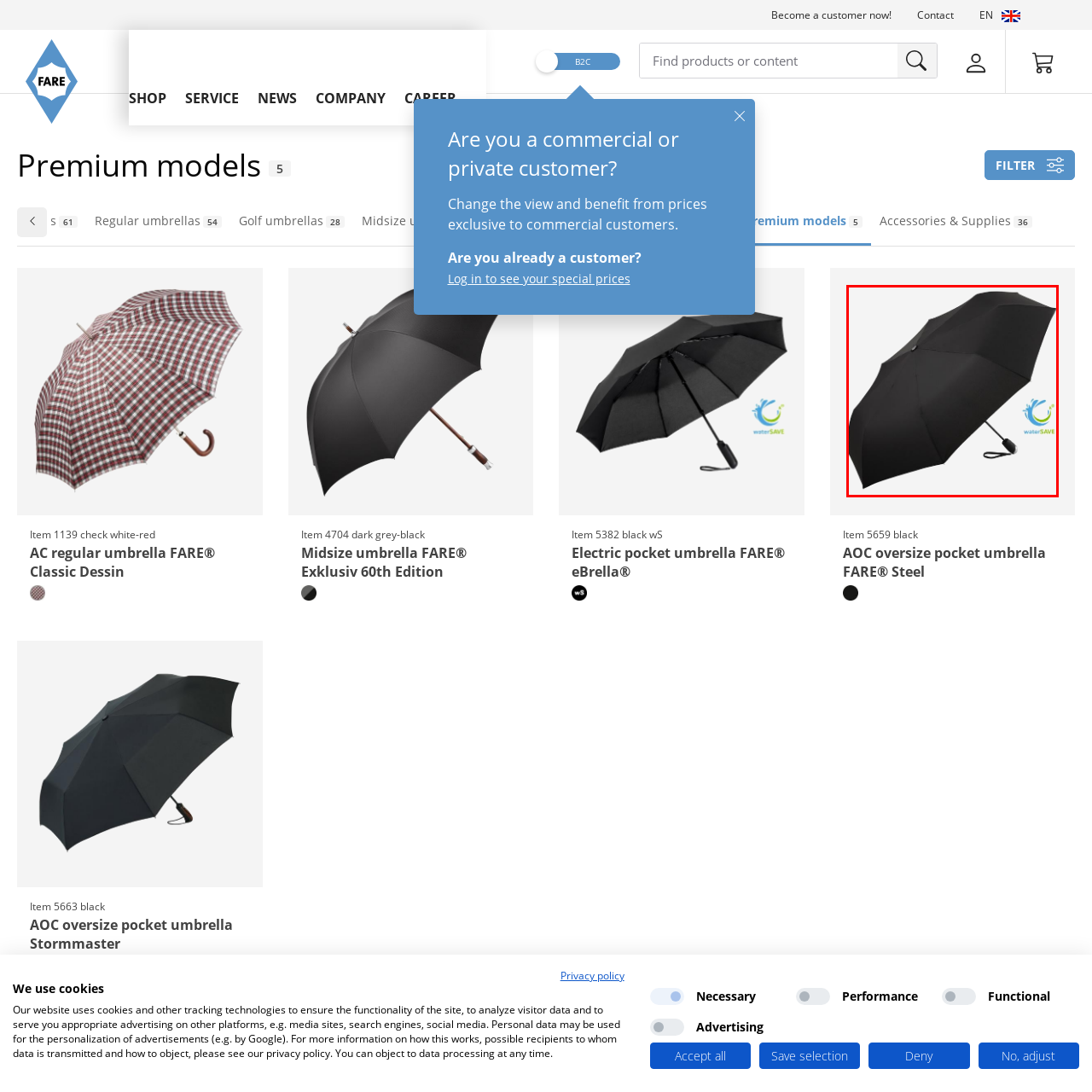What technology does the umbrella feature to reduce water consumption?
Inspect the image enclosed by the red bounding box and elaborate on your answer with as much detail as possible based on the visual cues.

The caption highlights the umbrella's eco-friendly attributes, specifically mentioning the 'waterSAVE technology logo', which indicates that the umbrella features this technology to reduce water consumption.